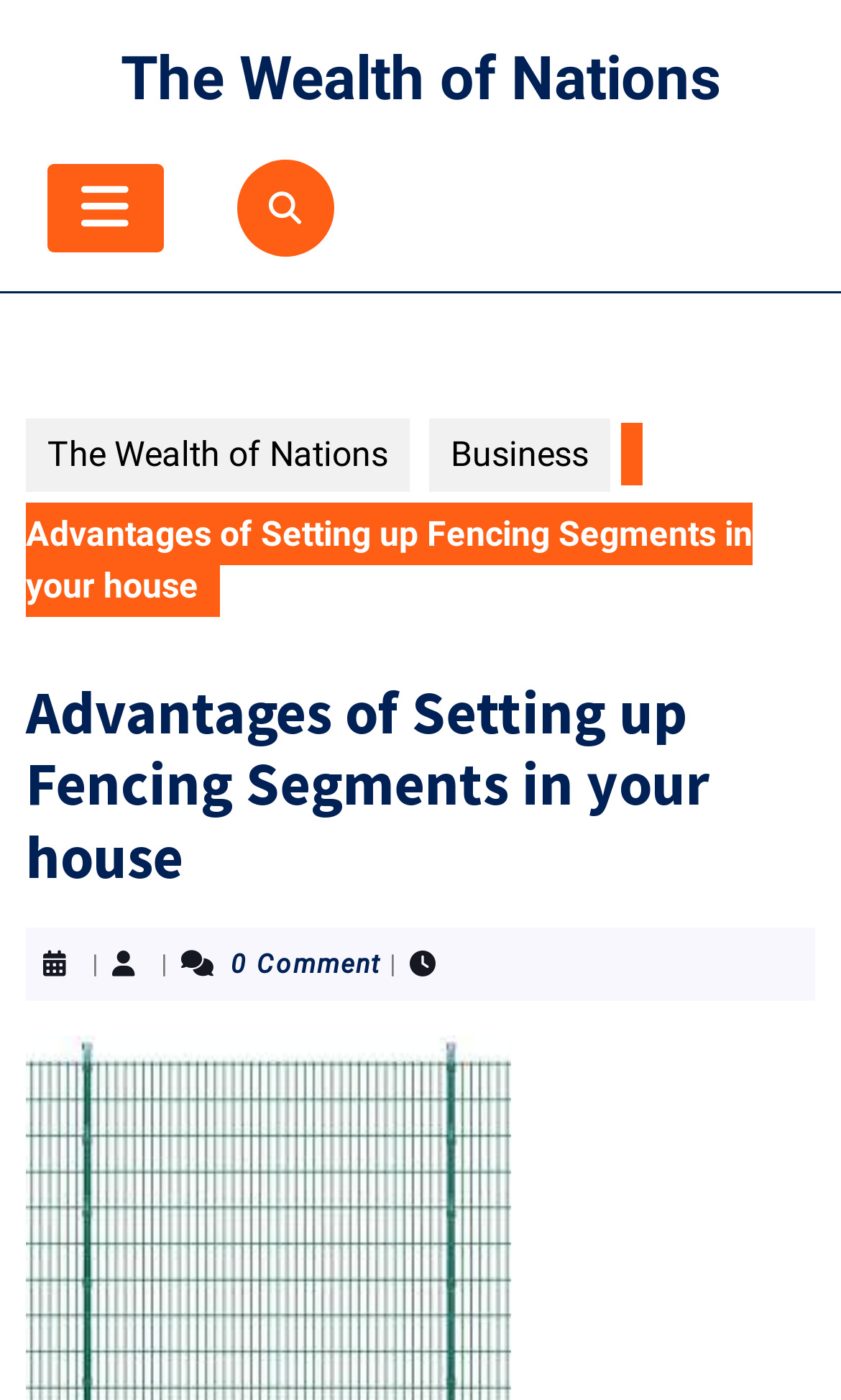What is the purpose of the '' icon?
Using the image, give a concise answer in the form of a single word or short phrase.

Open Button